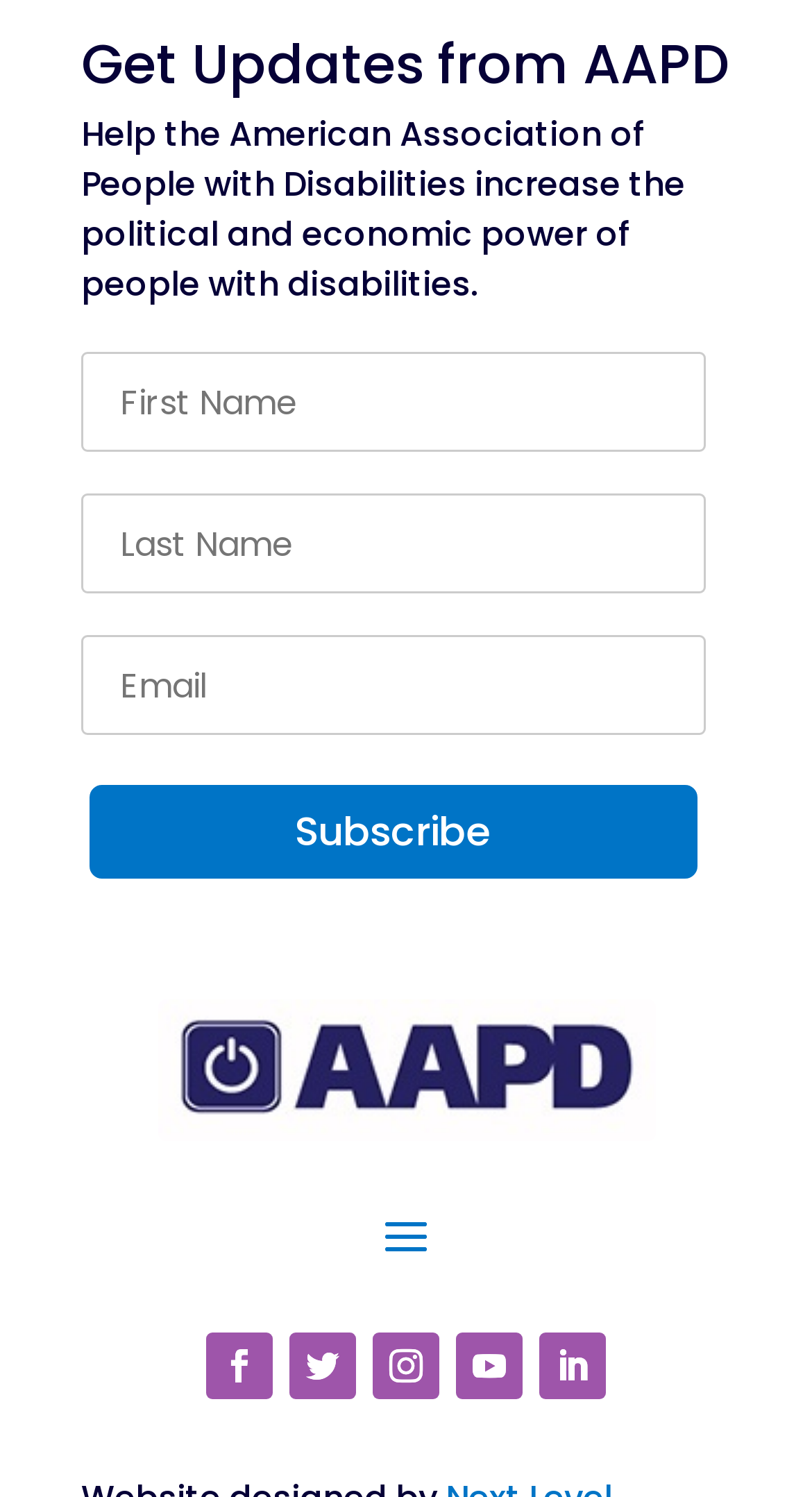Specify the bounding box coordinates of the region I need to click to perform the following instruction: "Enter last name". The coordinates must be four float numbers in the range of 0 to 1, i.e., [left, top, right, bottom].

[0.1, 0.33, 0.868, 0.397]